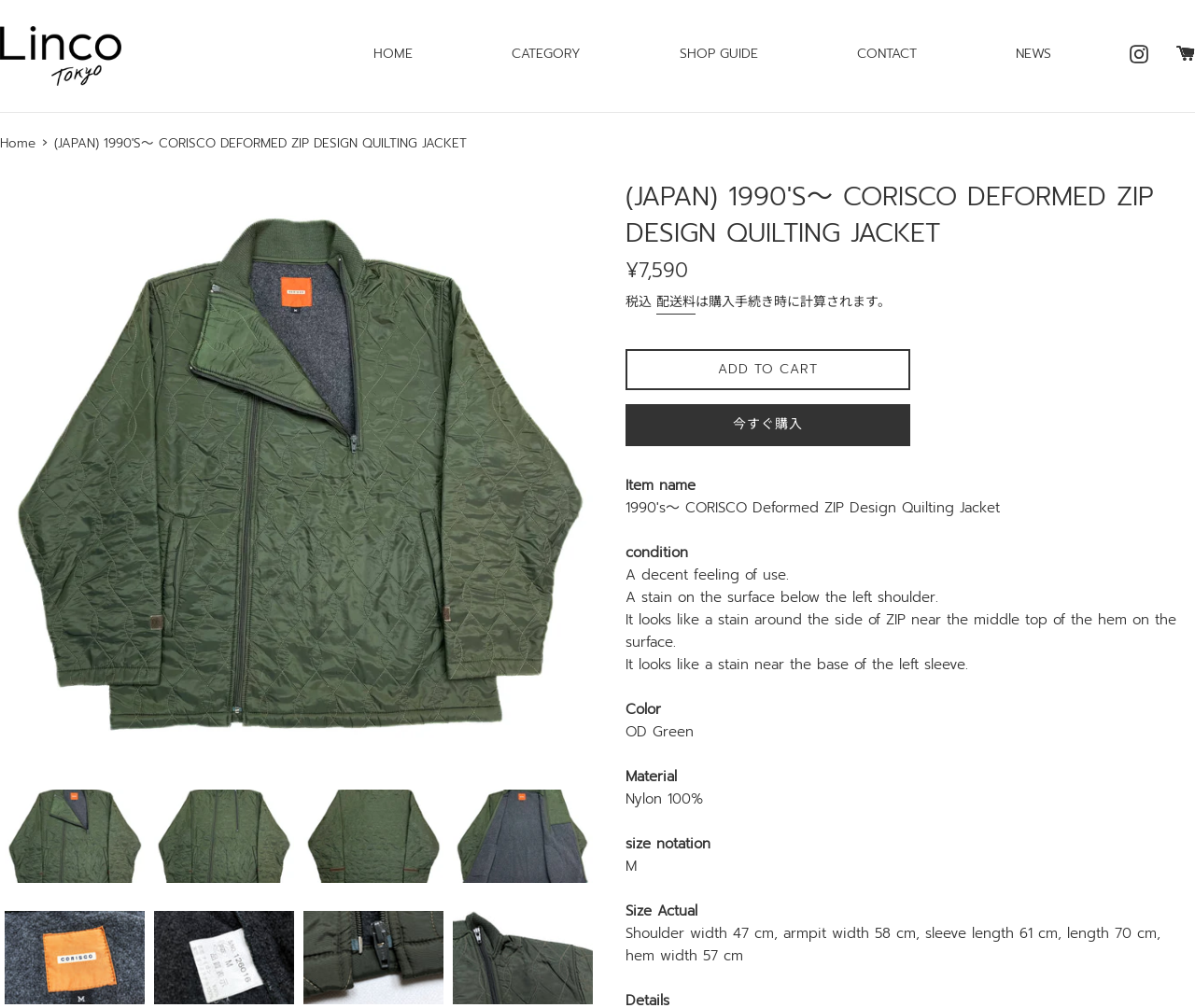What is the size of the item?
Observe the image and answer the question with a one-word or short phrase response.

M